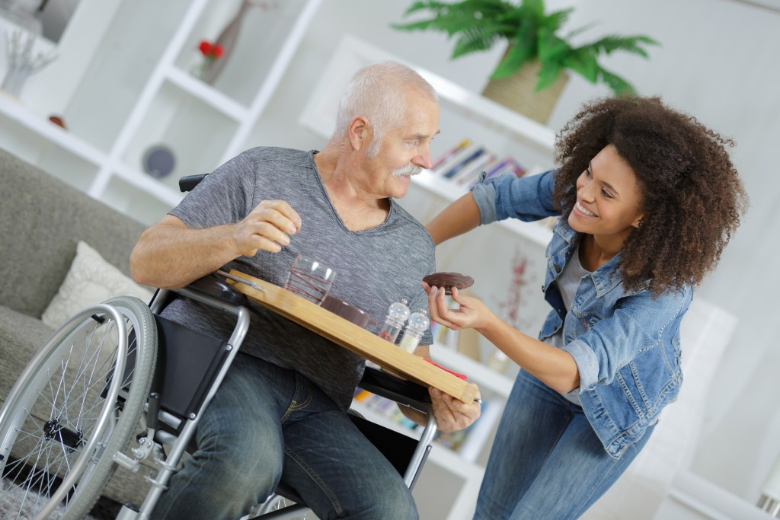What is the atmosphere of the living room?
Identify the answer in the screenshot and reply with a single word or phrase.

Warm and welcoming